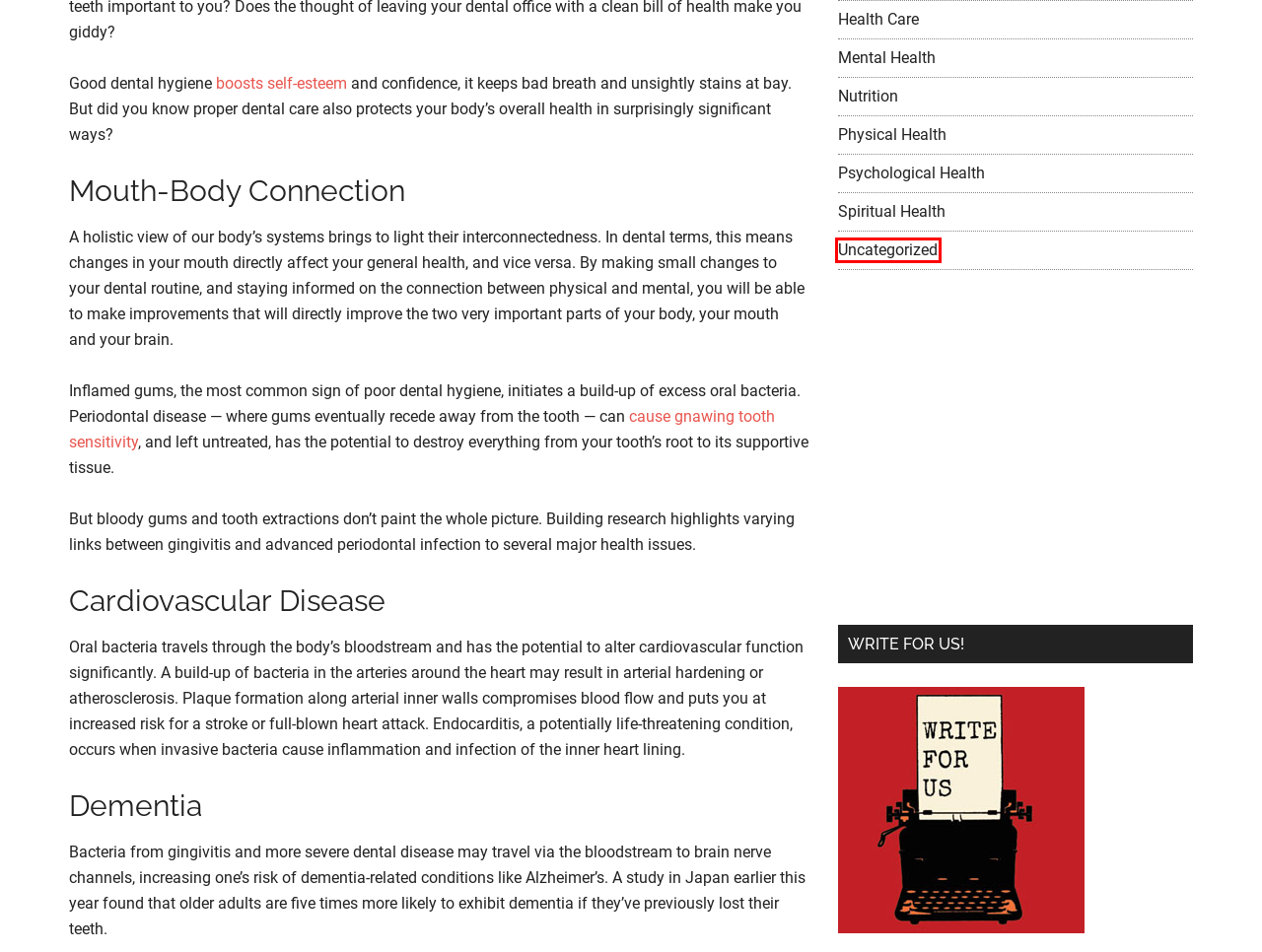You are presented with a screenshot of a webpage that includes a red bounding box around an element. Determine which webpage description best matches the page that results from clicking the element within the red bounding box. Here are the candidates:
A. Psychological Health Archives - Health Community Key
B. Spiritual Health Archives - Health Community Key
C. 7 Ways to Practice Gentle Nutrition - Health Community Key
D. Uncategorized Archives - Health Community Key
E. How To Choose A Rehab Center: What To Look For - Health Community Key
F. The Ongoing Battle With PTSD: American Veterans and Medical Marijuana
G. Fitness Archives - Health Community Key
H. Mental Health Archives - Health Community Key

D